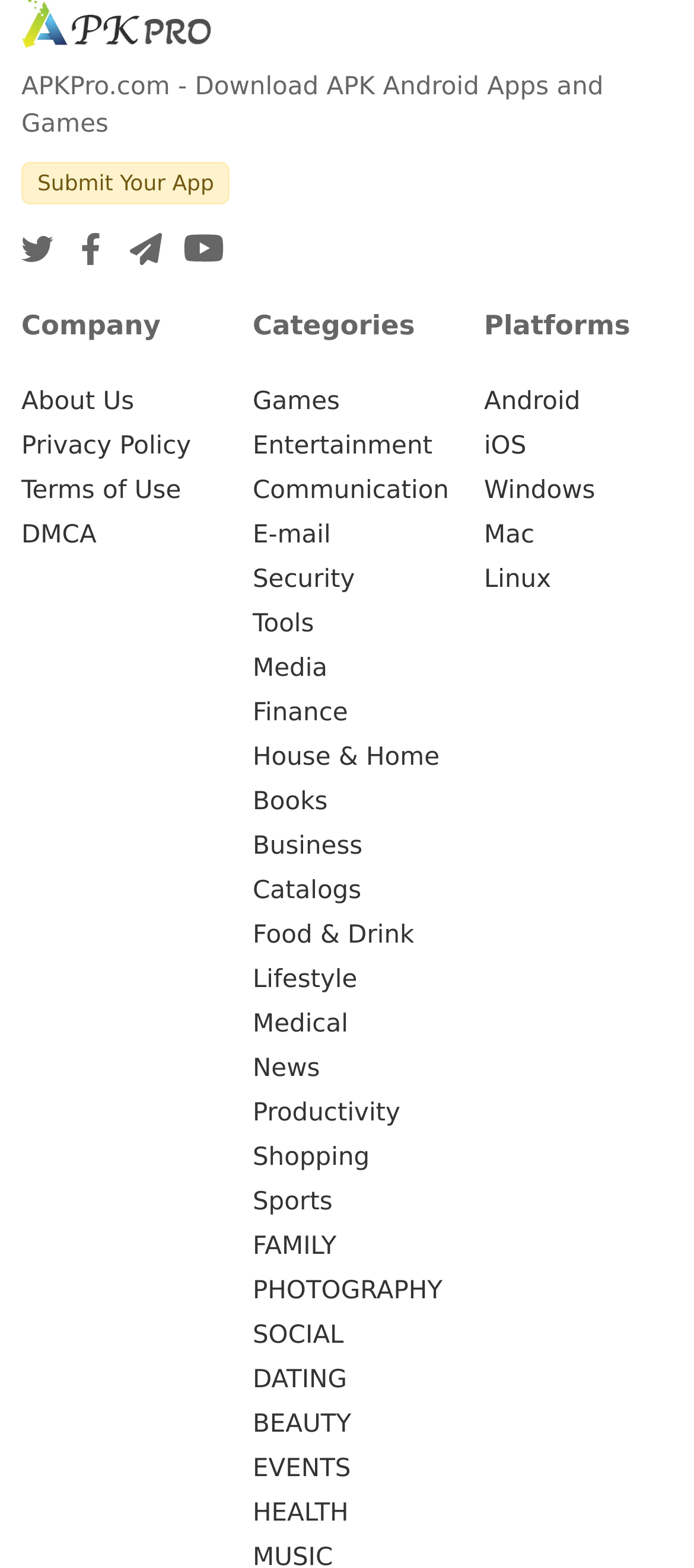What categories of apps are available?
Answer with a single word or short phrase according to what you see in the image.

26